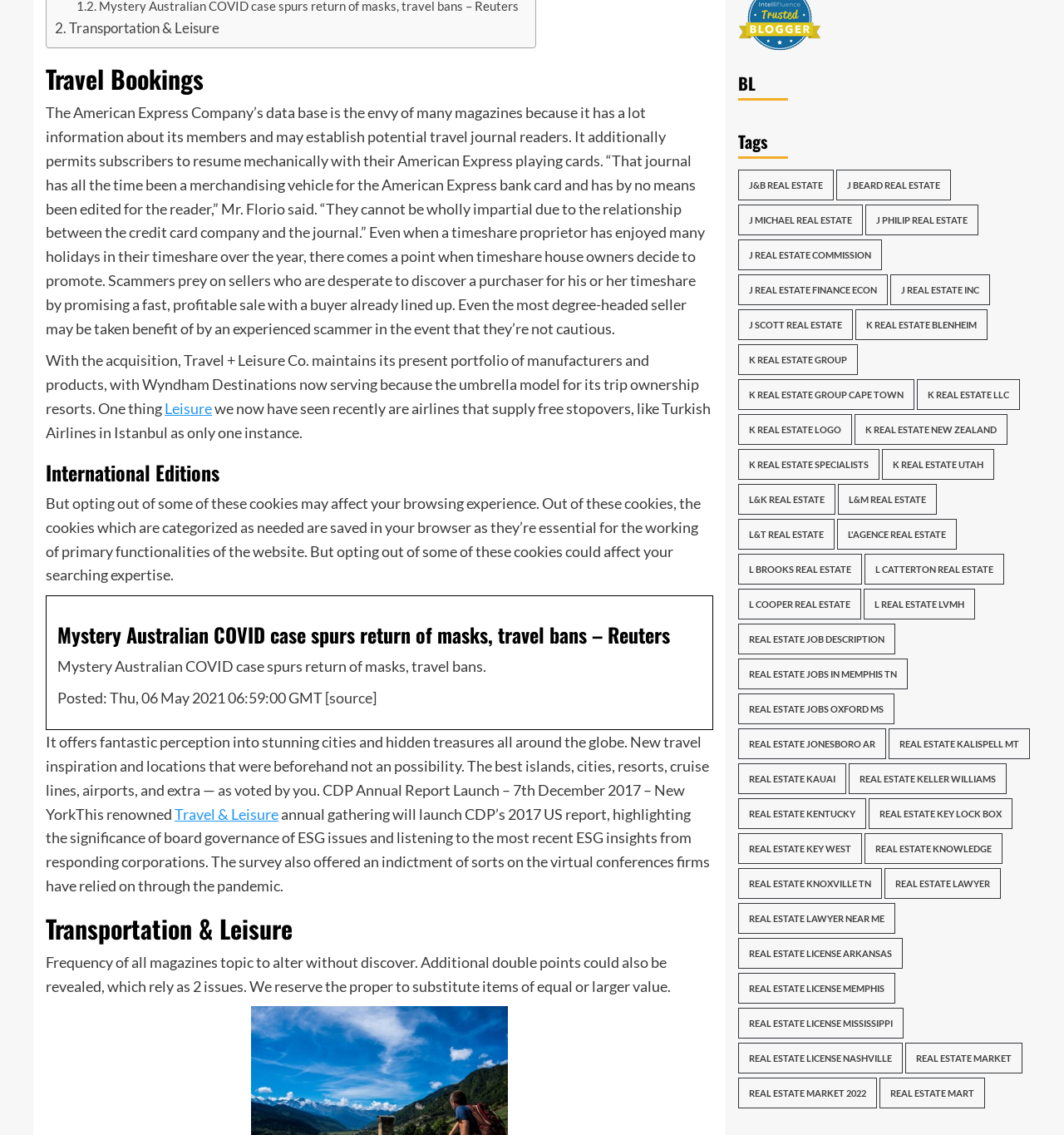Select the bounding box coordinates of the element I need to click to carry out the following instruction: "Read about 'Mystery Australian COVID case spurs return of masks, travel bans'".

[0.054, 0.55, 0.659, 0.569]